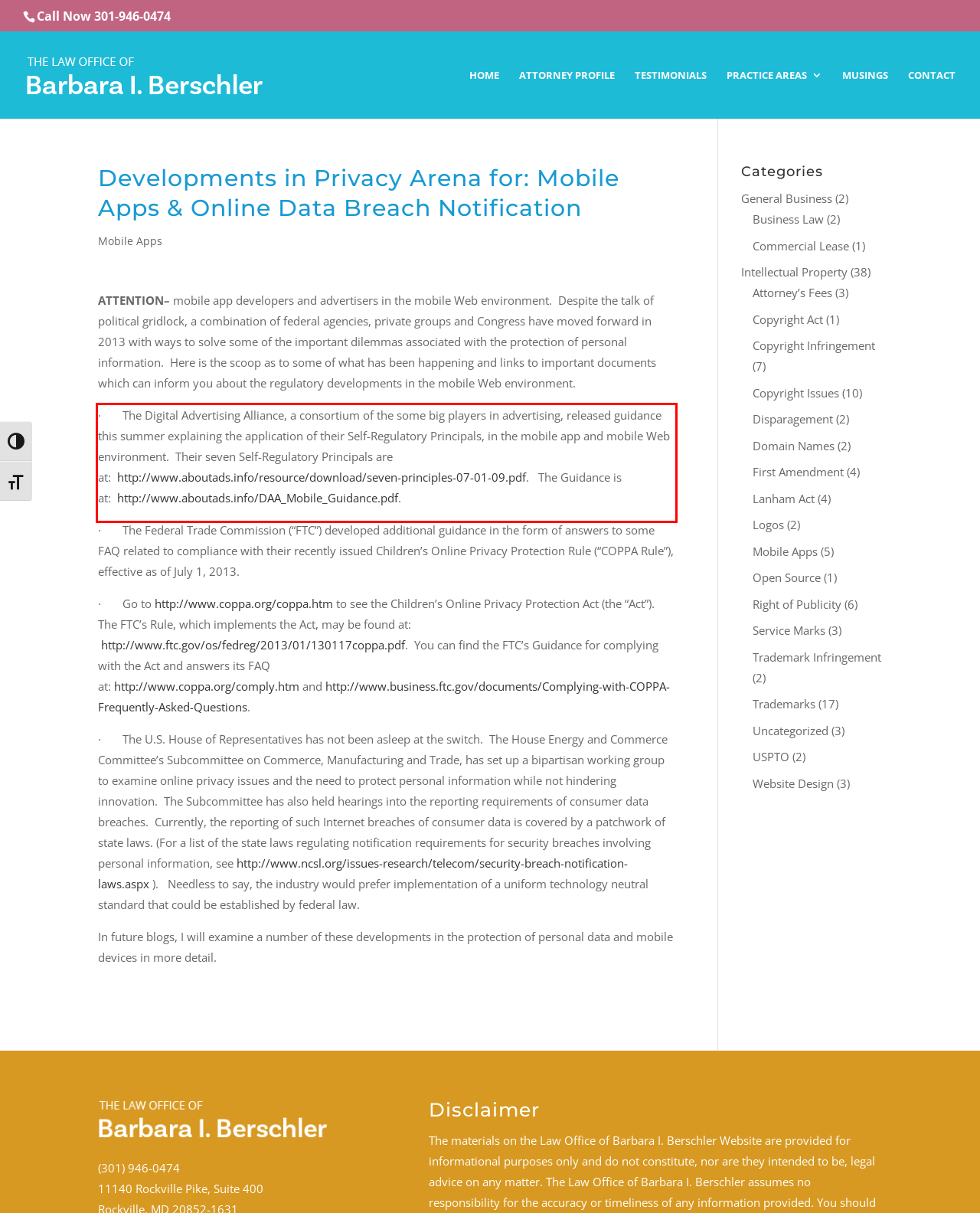In the given screenshot, locate the red bounding box and extract the text content from within it.

· The Digital Advertising Alliance, a consortium of the some big players in advertising, released guidance this summer explaining the application of their Self-Regulatory Principals, in the mobile app and mobile Web environment. Their seven Self-Regulatory Principals are at: http://www.aboutads.info/resource/download/seven-principles-07-01-09.pdf. The Guidance is at: http://www.aboutads.info/DAA_Mobile_Guidance.pdf.